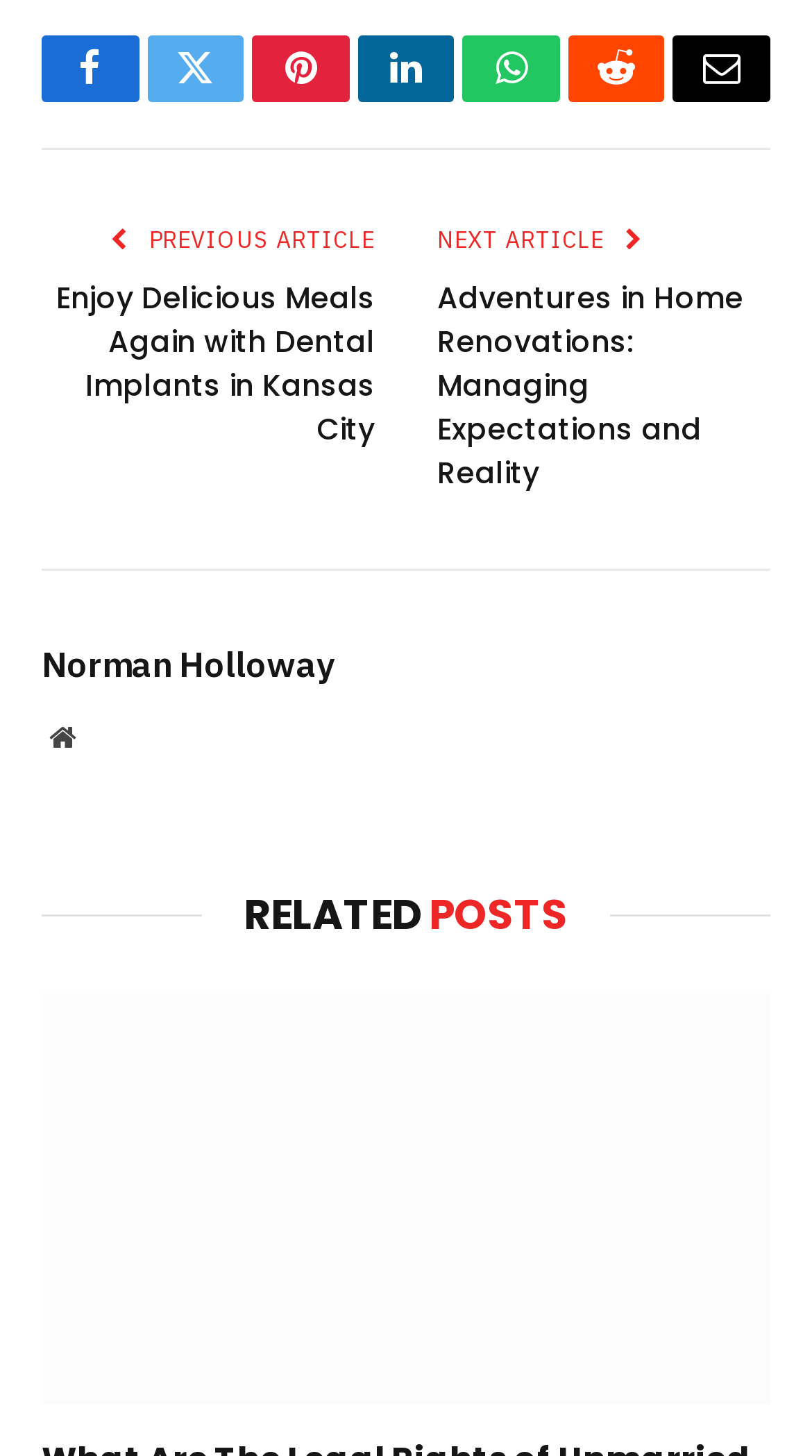Find the bounding box coordinates for the UI element that matches this description: "Norman Holloway".

[0.051, 0.443, 0.413, 0.472]